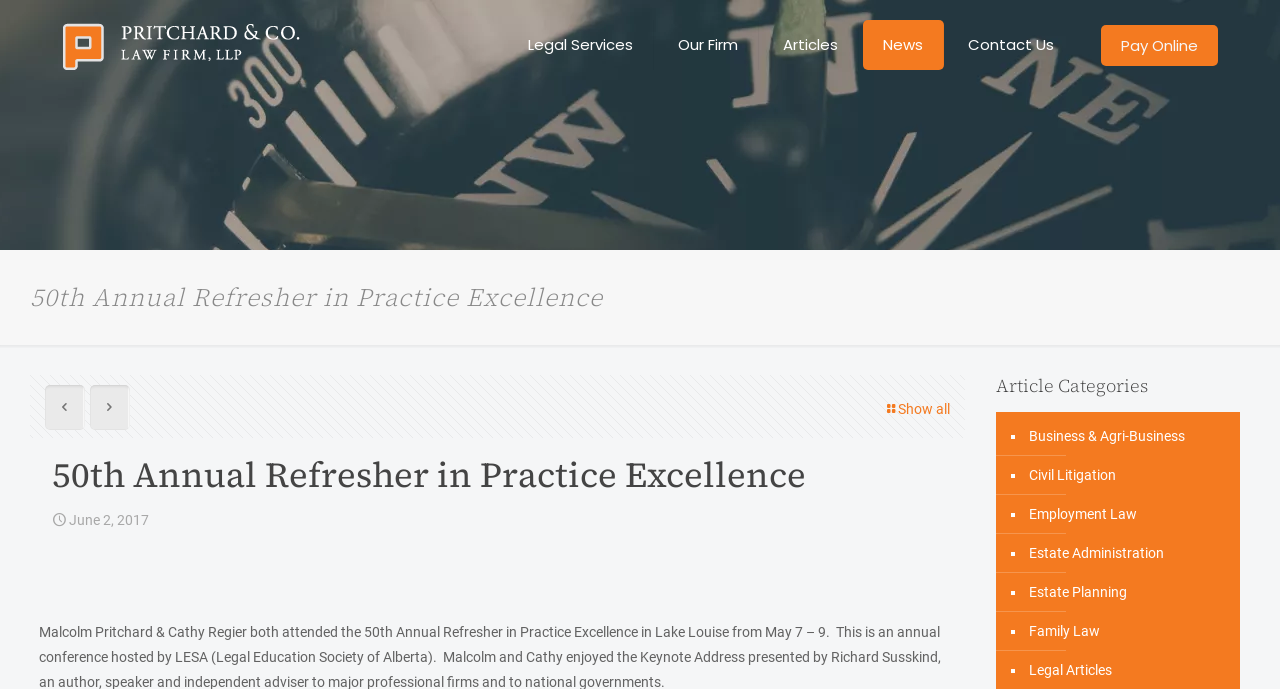From the screenshot, find the bounding box of the UI element matching this description: "Legal Services". Supply the bounding box coordinates in the form [left, top, right, bottom], each a float between 0 and 1.

[0.397, 0.029, 0.511, 0.102]